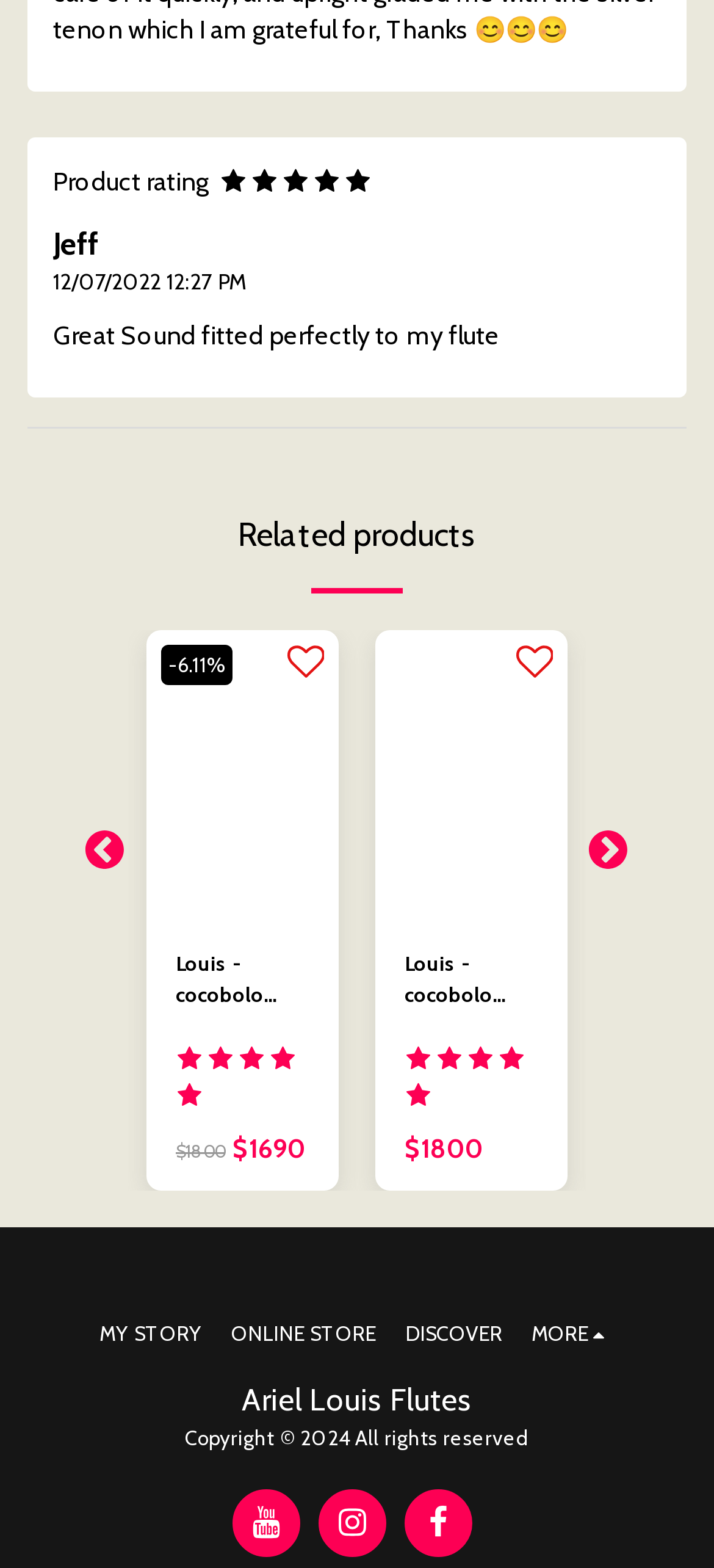Please identify the bounding box coordinates of the element that needs to be clicked to perform the following instruction: "Check related products".

[0.077, 0.329, 0.923, 0.352]